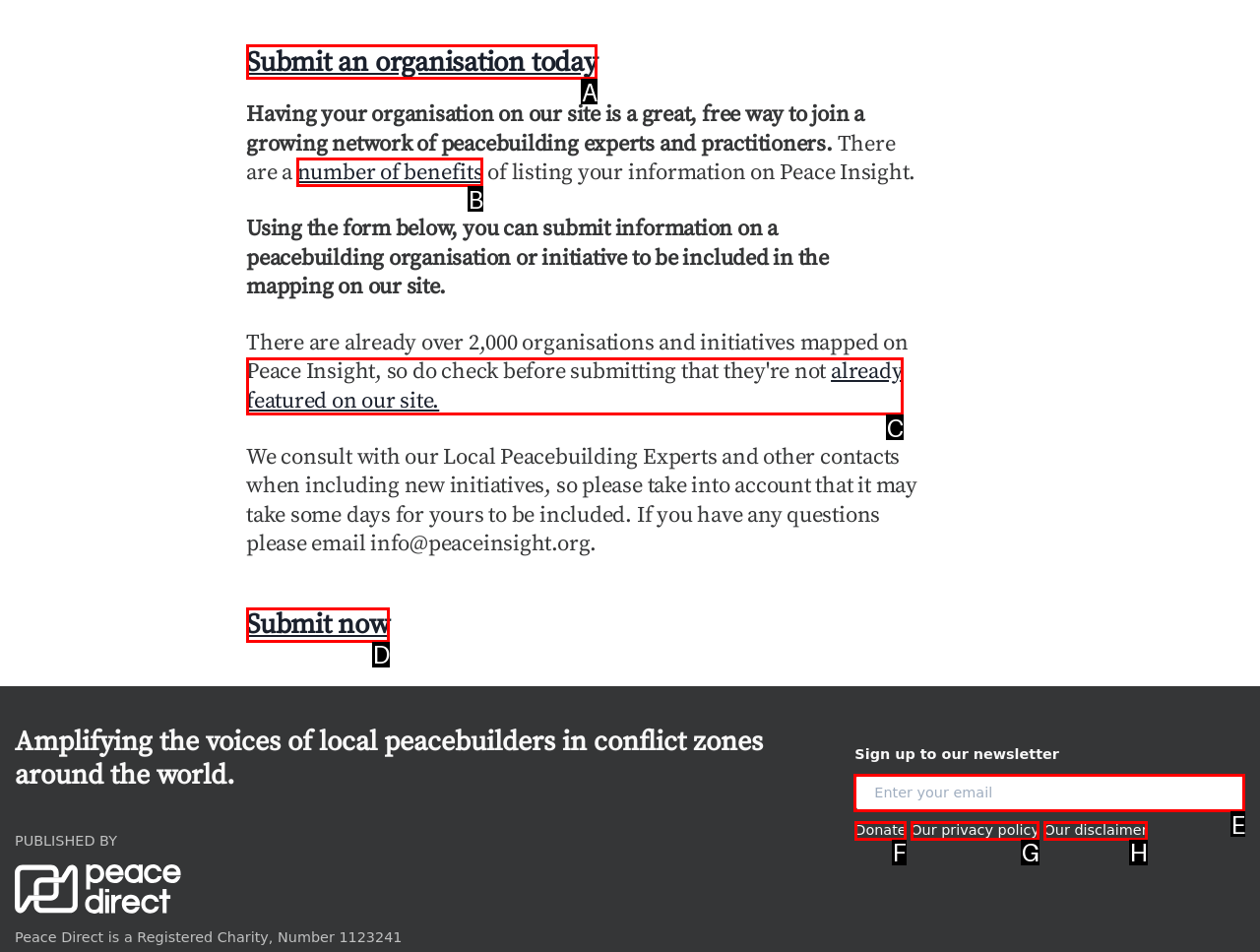Select the right option to accomplish this task: Read the wiki. Reply with the letter corresponding to the correct UI element.

None